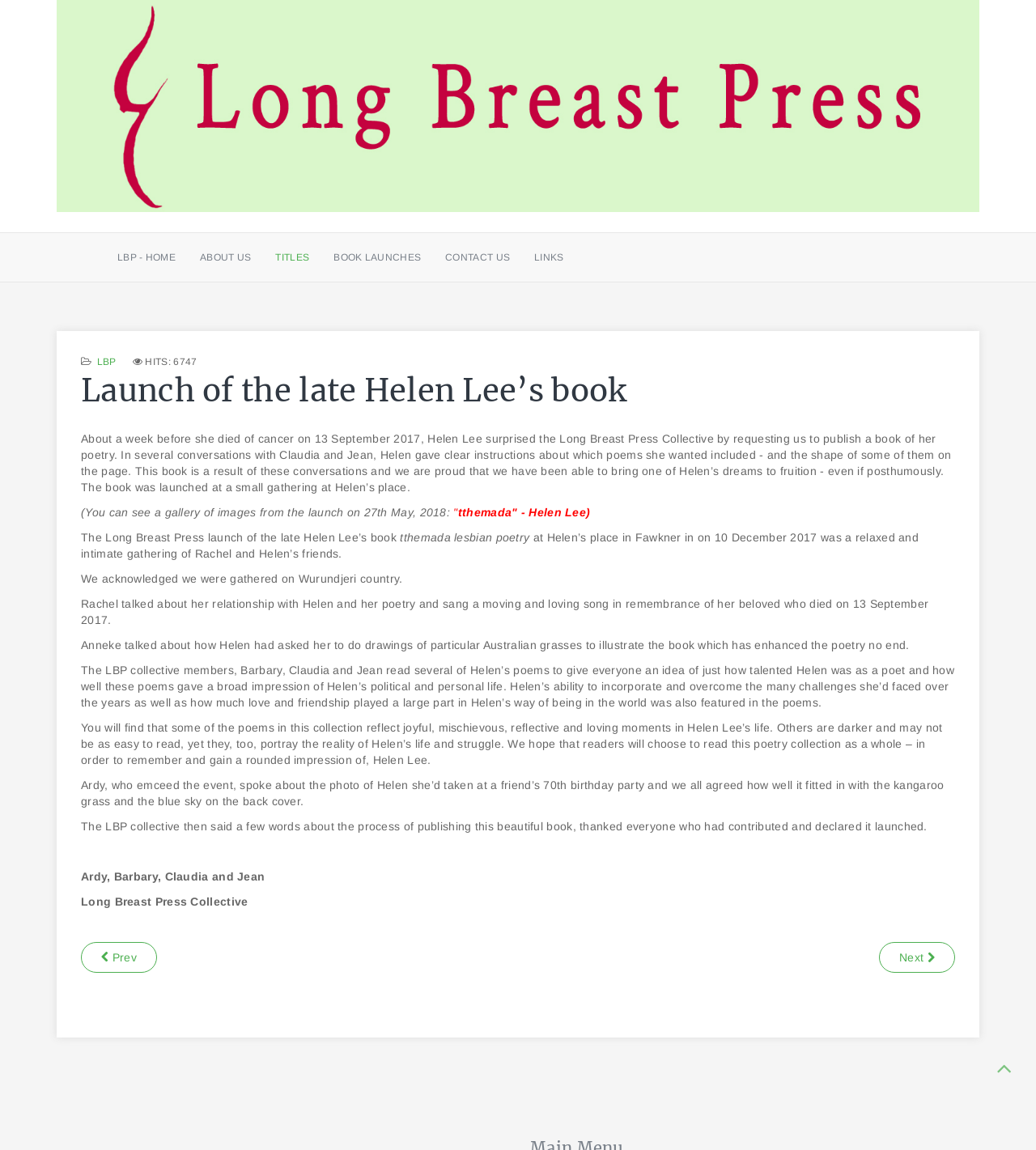Please provide a comprehensive answer to the question based on the screenshot: What is the name of the book launched?

The answer can be found in the article section of the webpage, where it is mentioned that 'The Long Breast Press launch of the late Helen Lee’s book tthemada lesbian poetry at Helen’s place in Fawkner in 10 December 2017 was a relaxed and intimate gathering of Rachel and Helen’s friends.'